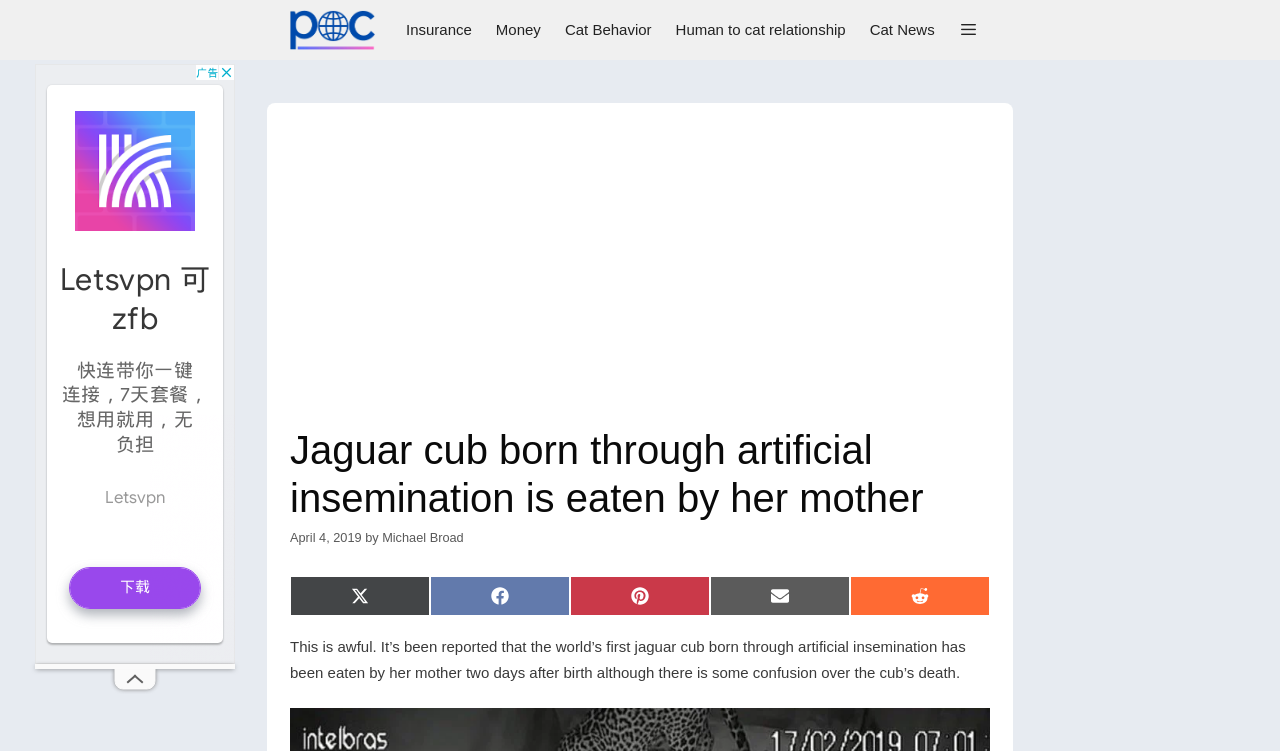Offer a detailed explanation of the webpage layout and contents.

The webpage is about a news article titled "Jaguar cub born through artificial insemination is eaten by her mother" by Michael Broad. At the top, there is a navigation bar with several links, including "Michael Broad", "Insurance", "Money", "Cat Behavior", "Human to cat relationship", "Cat News", and a button with an icon. Below the navigation bar, there is a large advertisement iframe on the left side, taking up about a quarter of the page width.

The main content of the article is located on the right side of the page, starting with a heading that repeats the title of the article. Below the heading, there is a time stamp indicating that the article was published on April 4, 2019. The author's name, Michael Broad, is also mentioned below the time stamp.

The article's text begins with a sentence expressing shock and sadness about the incident, followed by a brief description of the event. The text is divided into paragraphs, with the first paragraph describing the incident and the subsequent paragraphs providing more details.

On the bottom of the page, there are social media sharing links, including Twitter, Facebook, Pinterest, Email, and Reddit, allowing users to share the article with others. There is also a smaller advertisement iframe on the left side of the page, near the bottom.